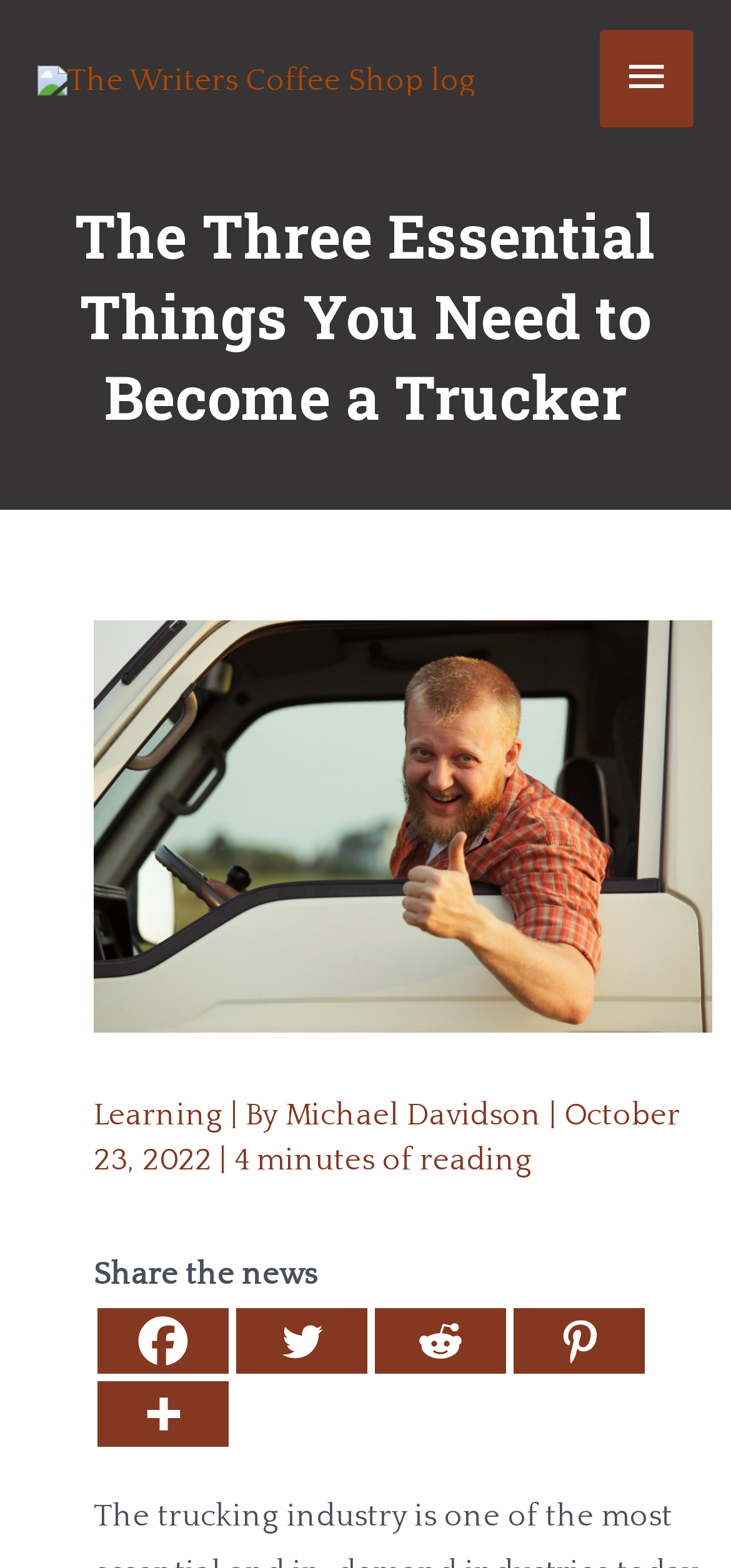Locate the bounding box coordinates of the clickable part needed for the task: "Click the main menu button".

[0.822, 0.02, 0.949, 0.081]